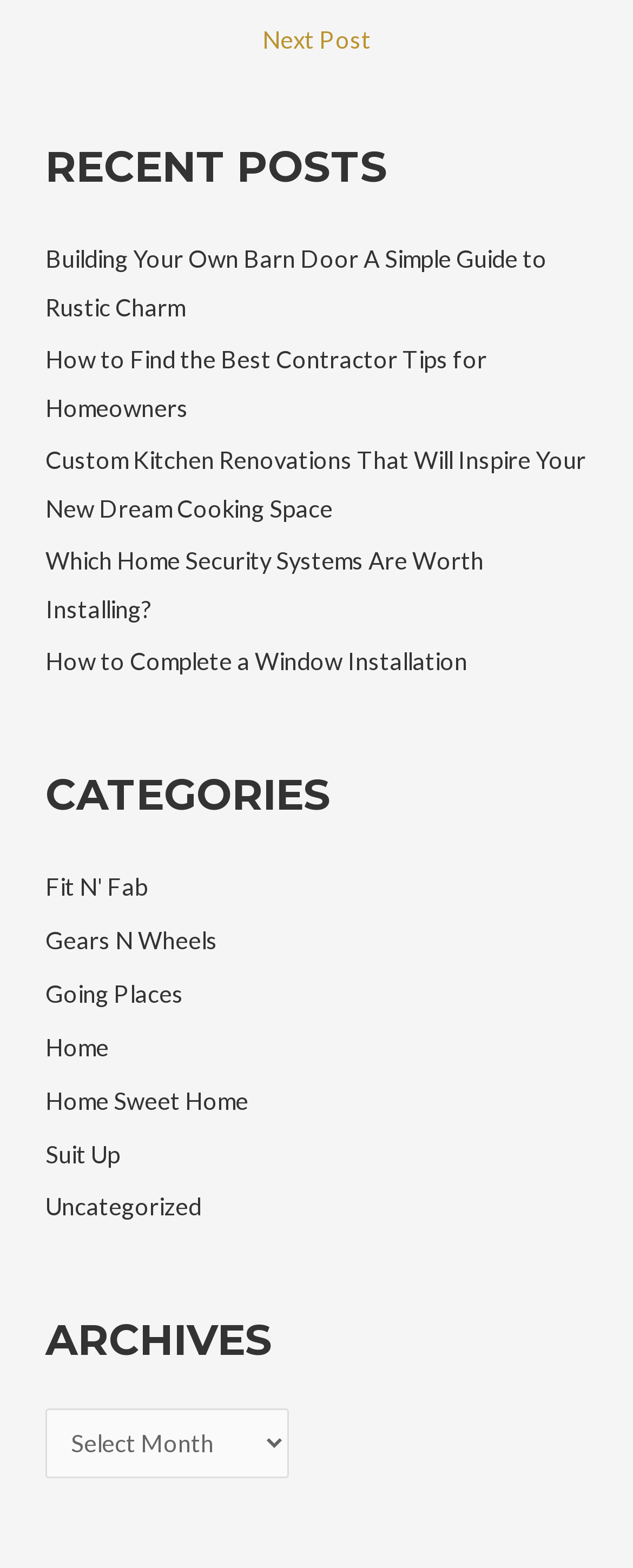Return the bounding box coordinates of the UI element that corresponds to this description: "CALENDAR". The coordinates must be given as four float numbers in the range of 0 and 1, [left, top, right, bottom].

None